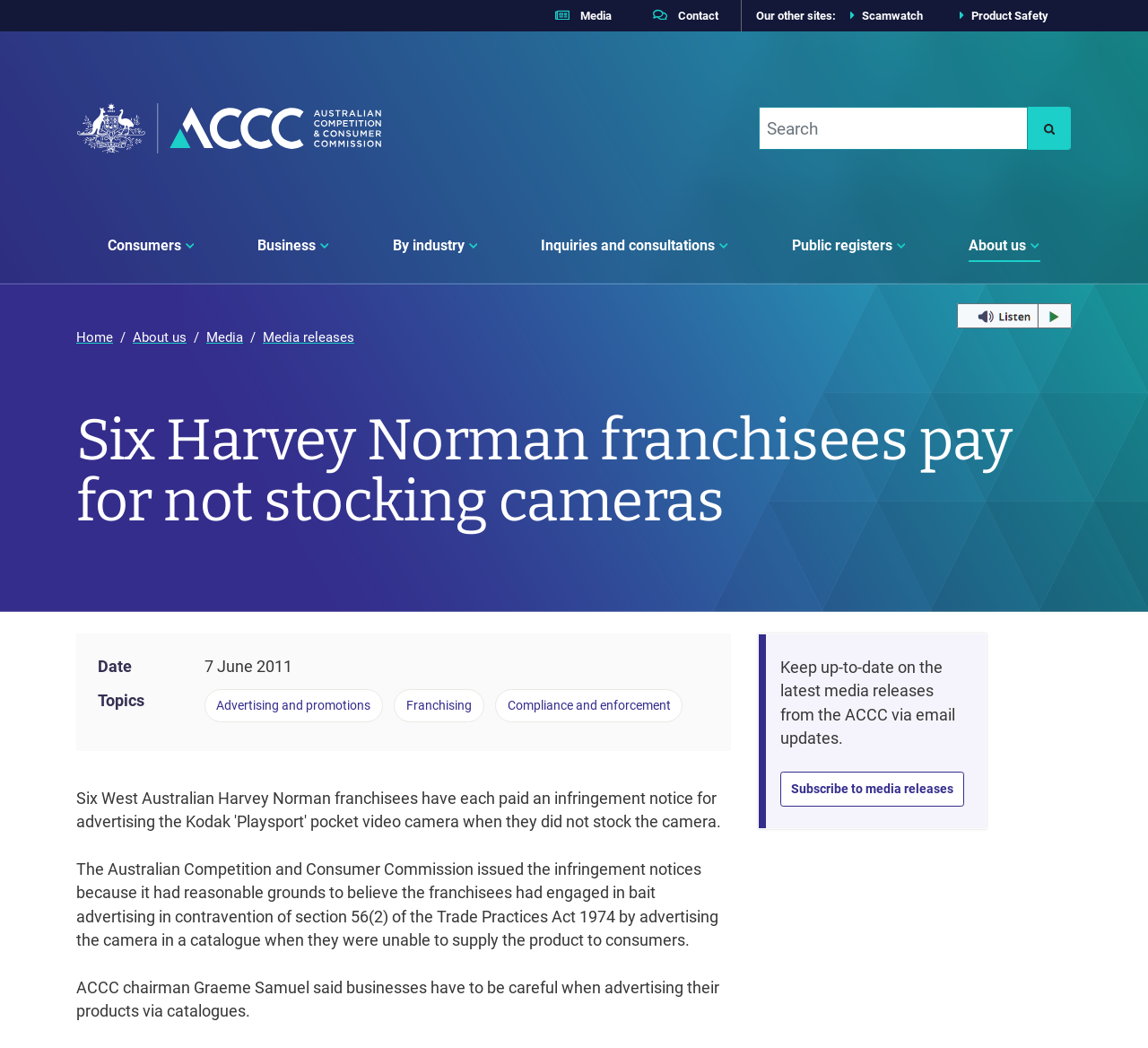Find the bounding box coordinates of the element you need to click on to perform this action: 'Subscribe to media releases'. The coordinates should be represented by four float values between 0 and 1, in the format [left, top, right, bottom].

[0.68, 0.737, 0.84, 0.77]